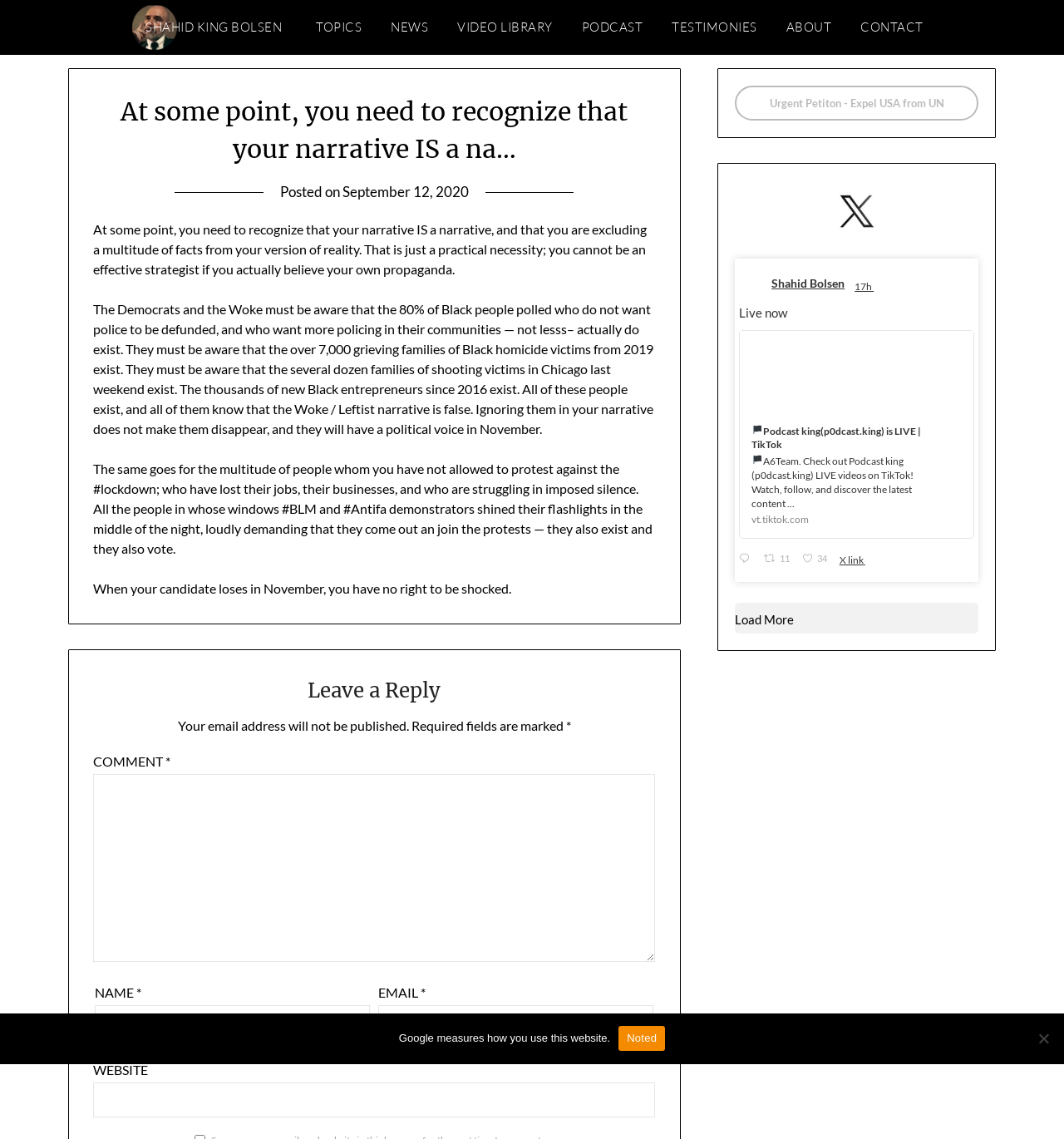Highlight the bounding box coordinates of the element that should be clicked to carry out the following instruction: "Check out the Podcast king LIVE videos on TikTok". The coordinates must be given as four float numbers ranging from 0 to 1, i.e., [left, top, right, bottom].

[0.695, 0.289, 0.916, 0.473]